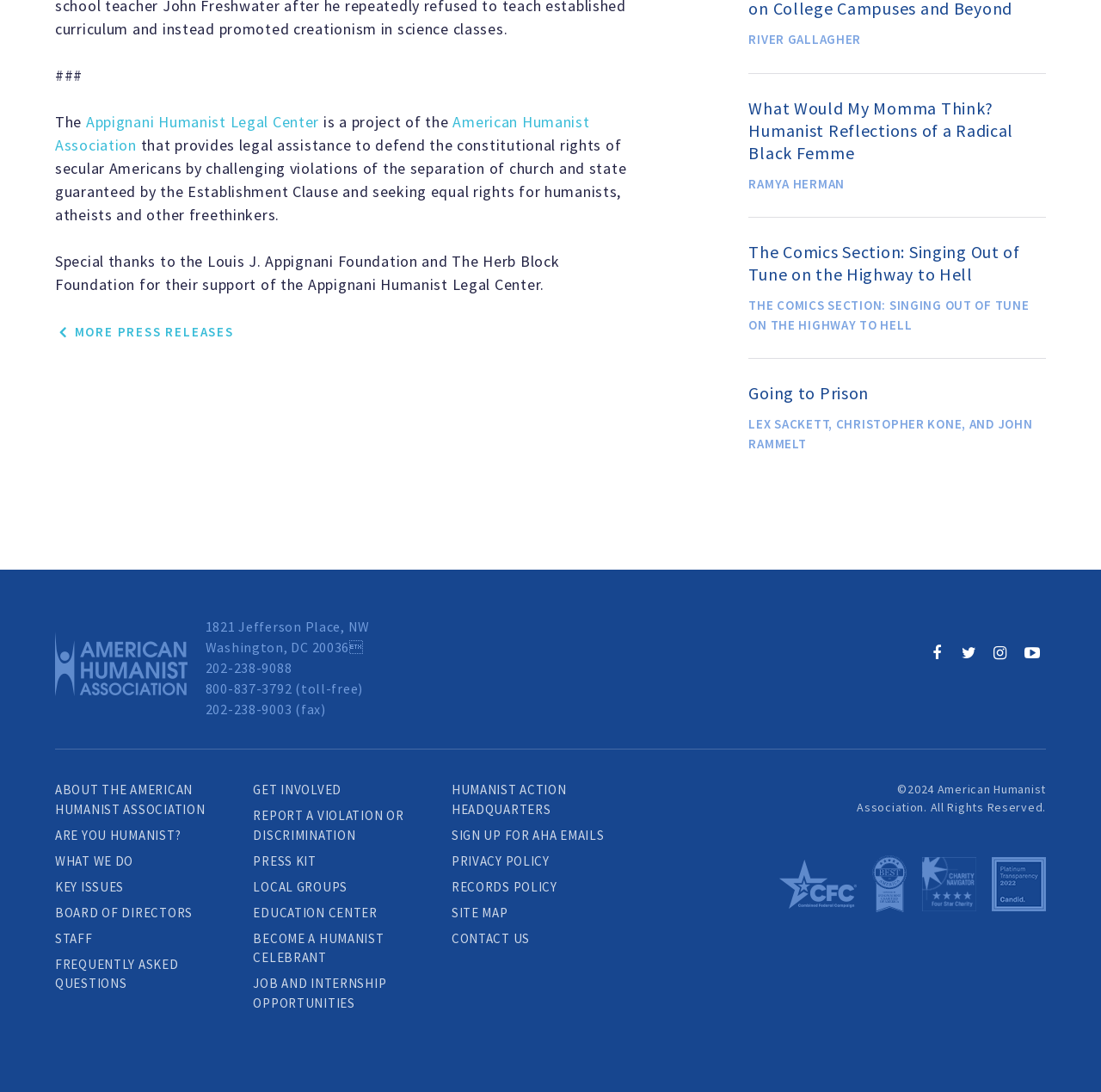Please determine the bounding box coordinates of the element's region to click in order to carry out the following instruction: "Click on the link to read more press releases". The coordinates should be four float numbers between 0 and 1, i.e., [left, top, right, bottom].

[0.05, 0.297, 0.212, 0.312]